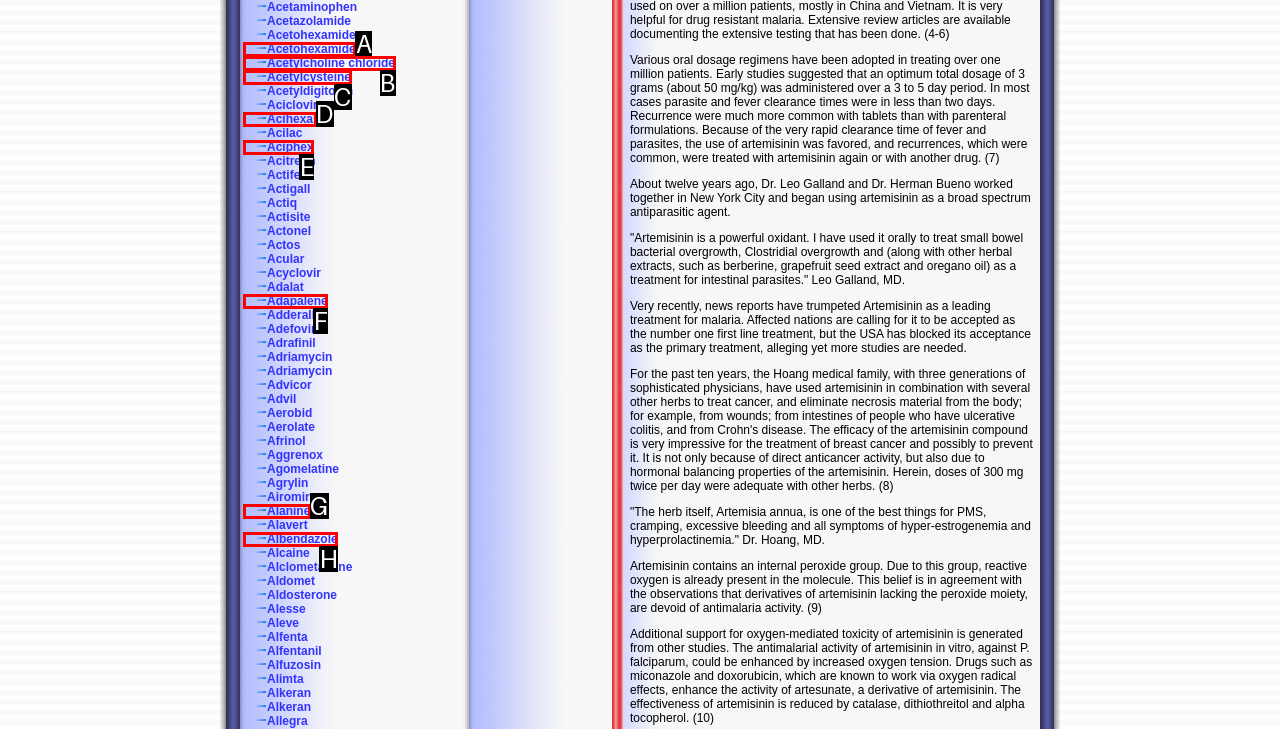Identify the HTML element that corresponds to the following description: Acetylcholine chloride. Provide the letter of the correct option from the presented choices.

B